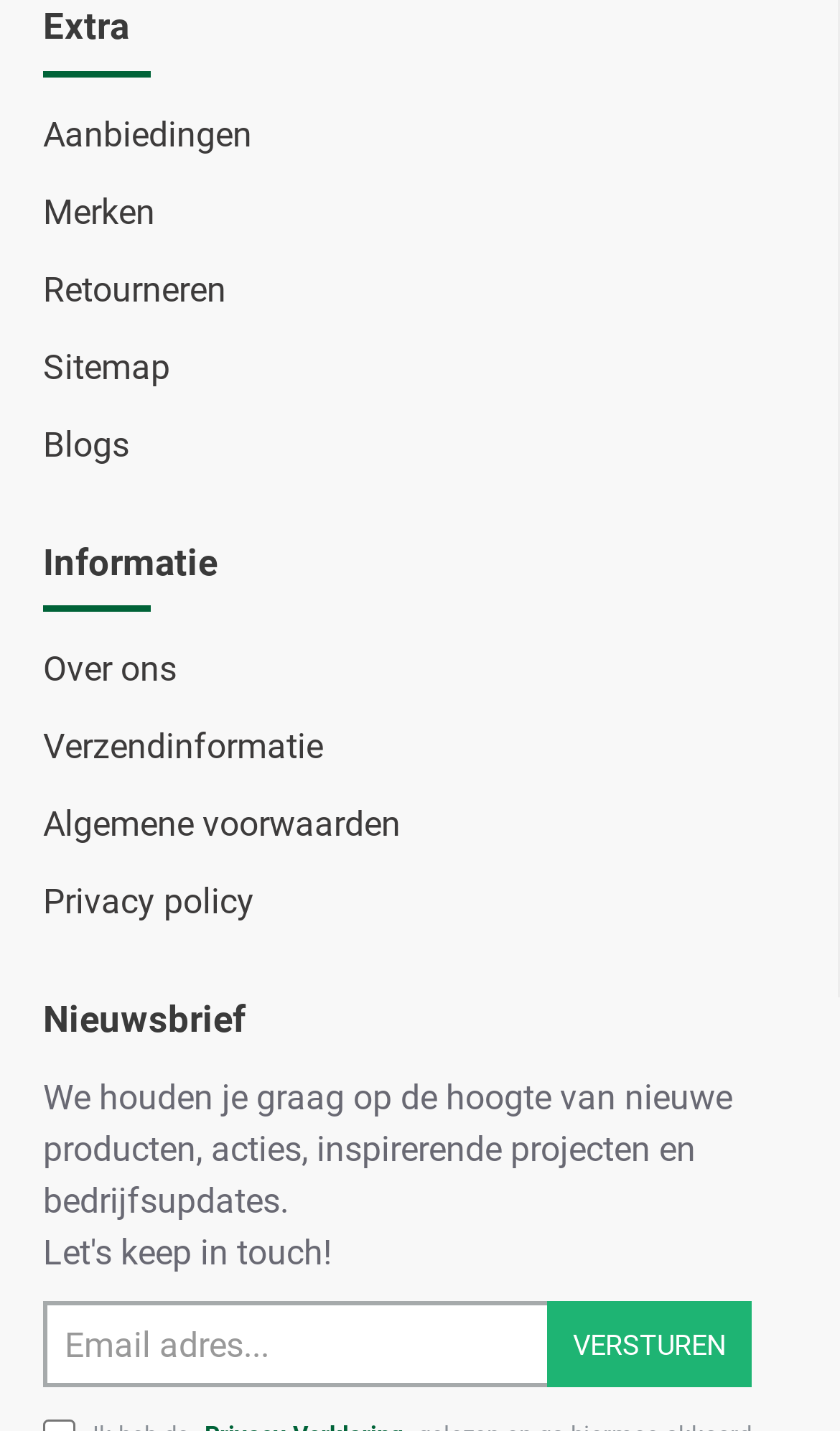Use a single word or phrase to answer the question:
How many links are in the top section?

6